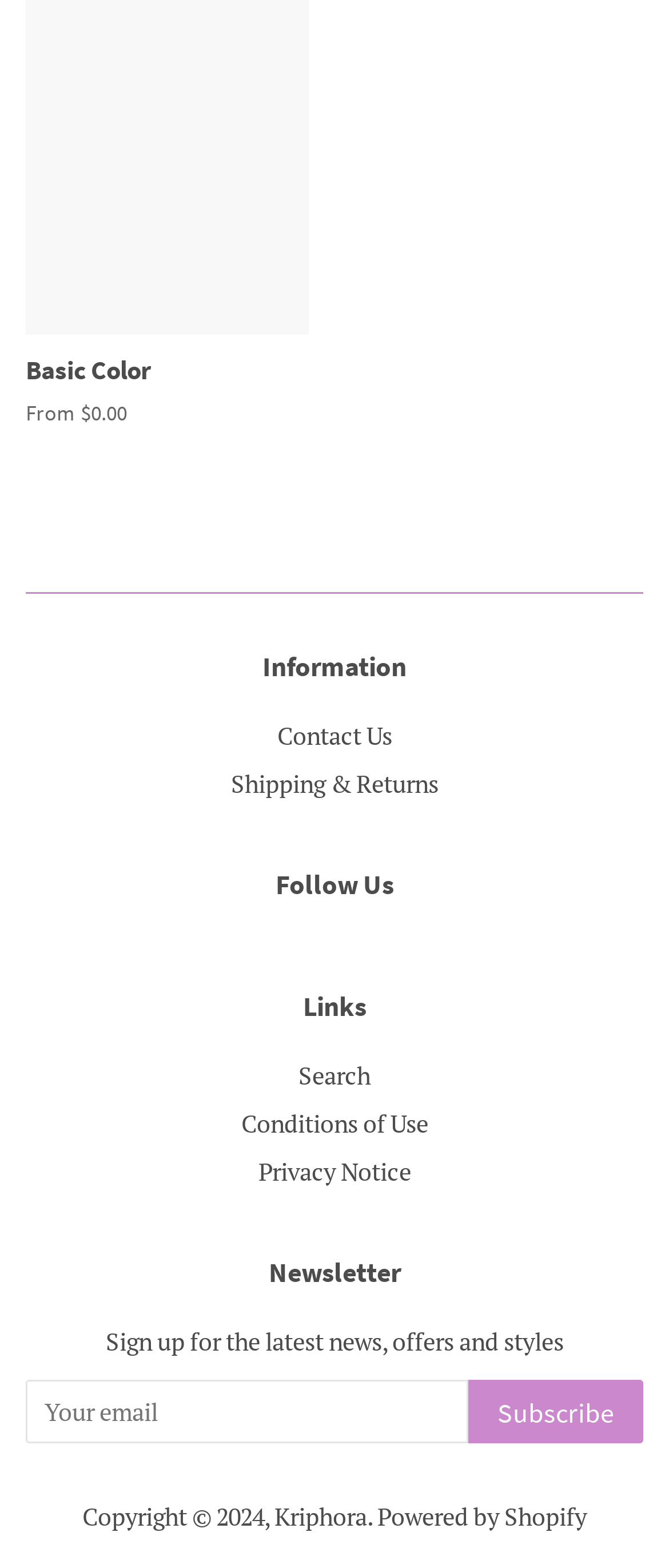Locate and provide the bounding box coordinates for the HTML element that matches this description: "Shipping & Returns".

[0.345, 0.489, 0.655, 0.51]